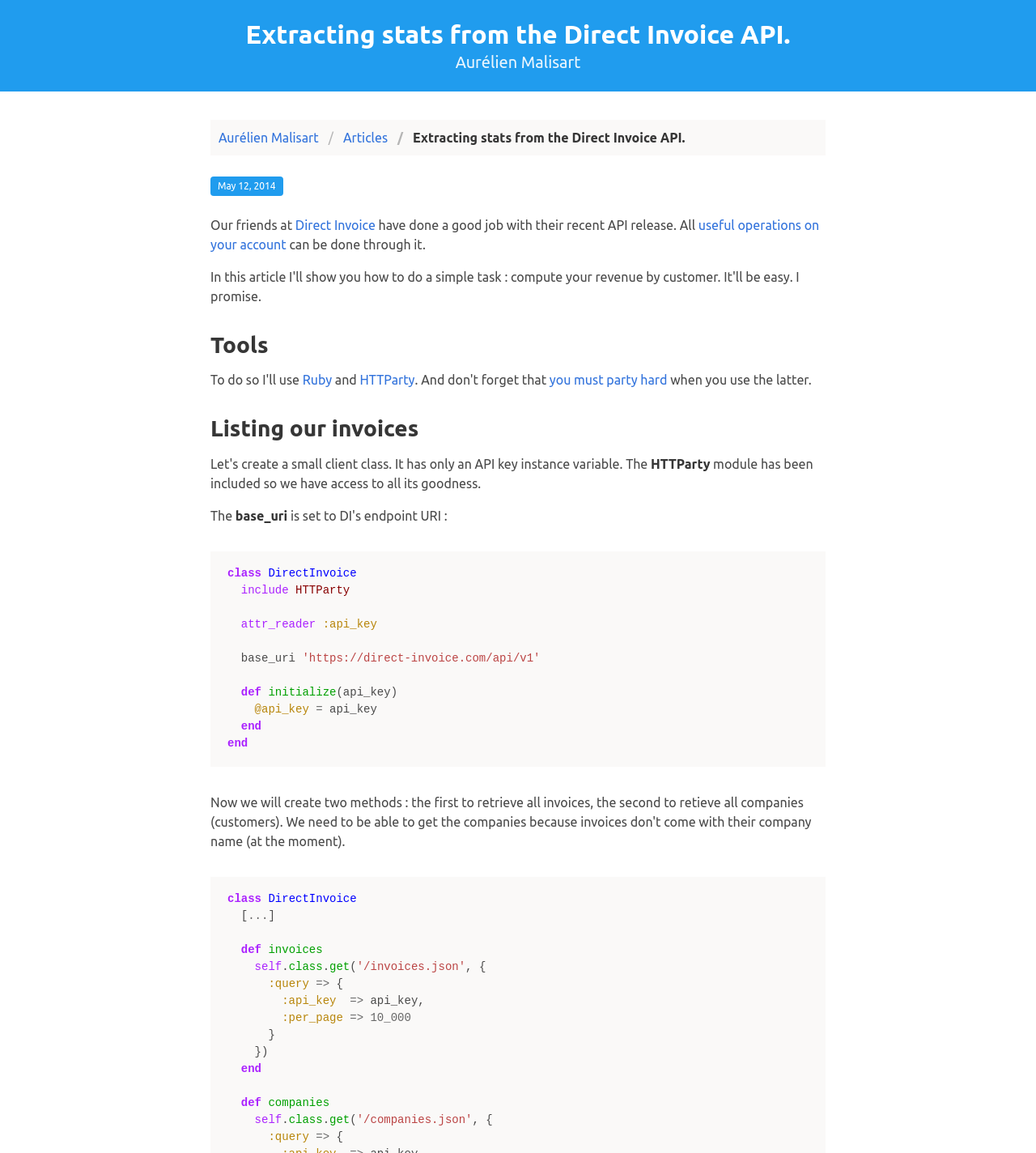Analyze the image and deliver a detailed answer to the question: What is the name of the API mentioned in the article?

The name of the API is mentioned in the heading 'Extracting stats from the Direct Invoice API.' and also in the link 'Direct Invoice'.